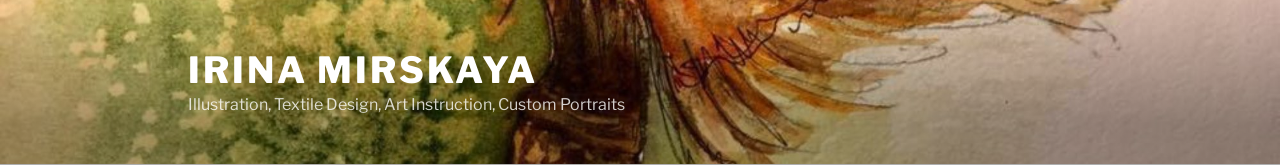Answer this question in one word or a short phrase: What are the specialties of the artist?

Illustration, Textile Design, Art Instruction, Custom Portraits